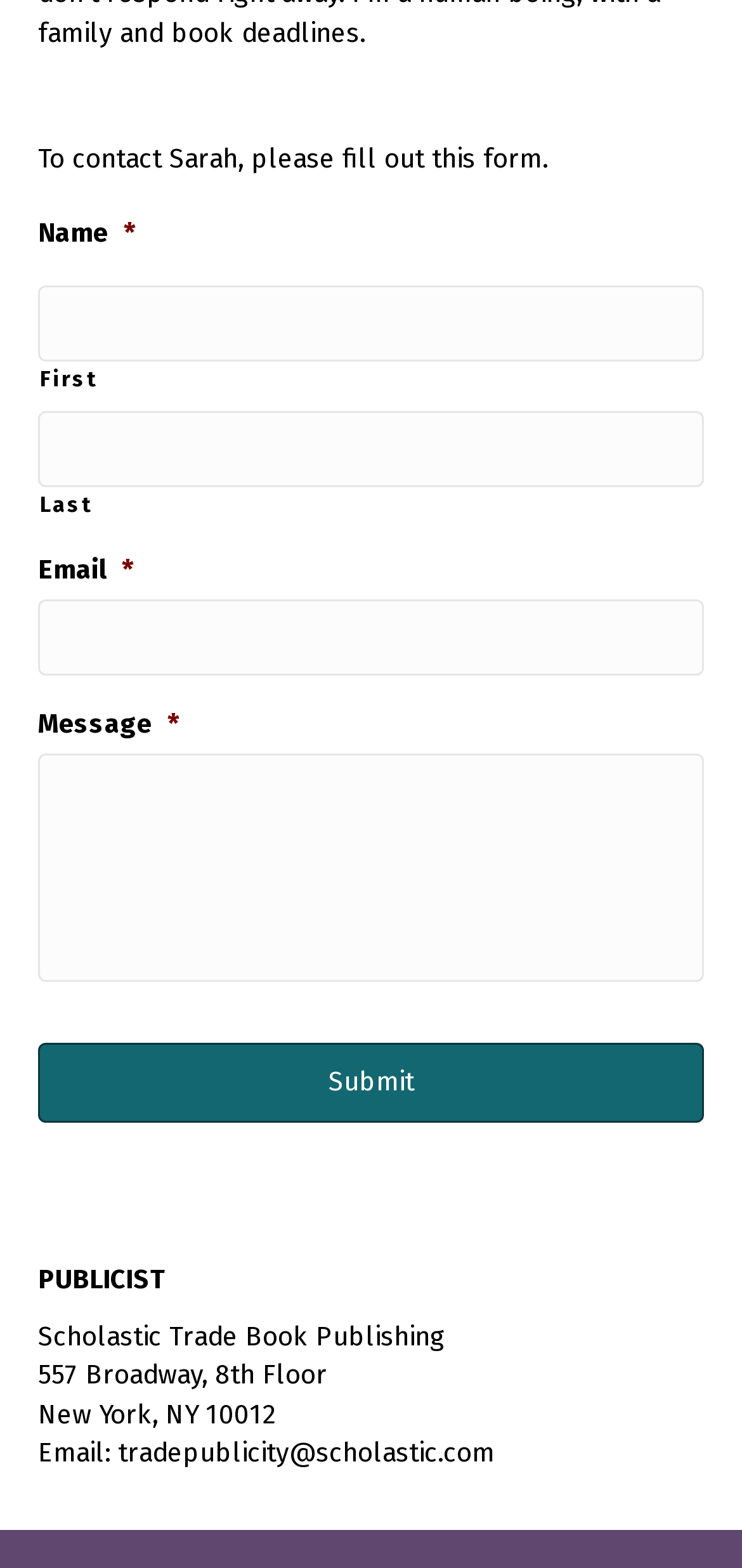How many text fields are required in the form?
By examining the image, provide a one-word or phrase answer.

4